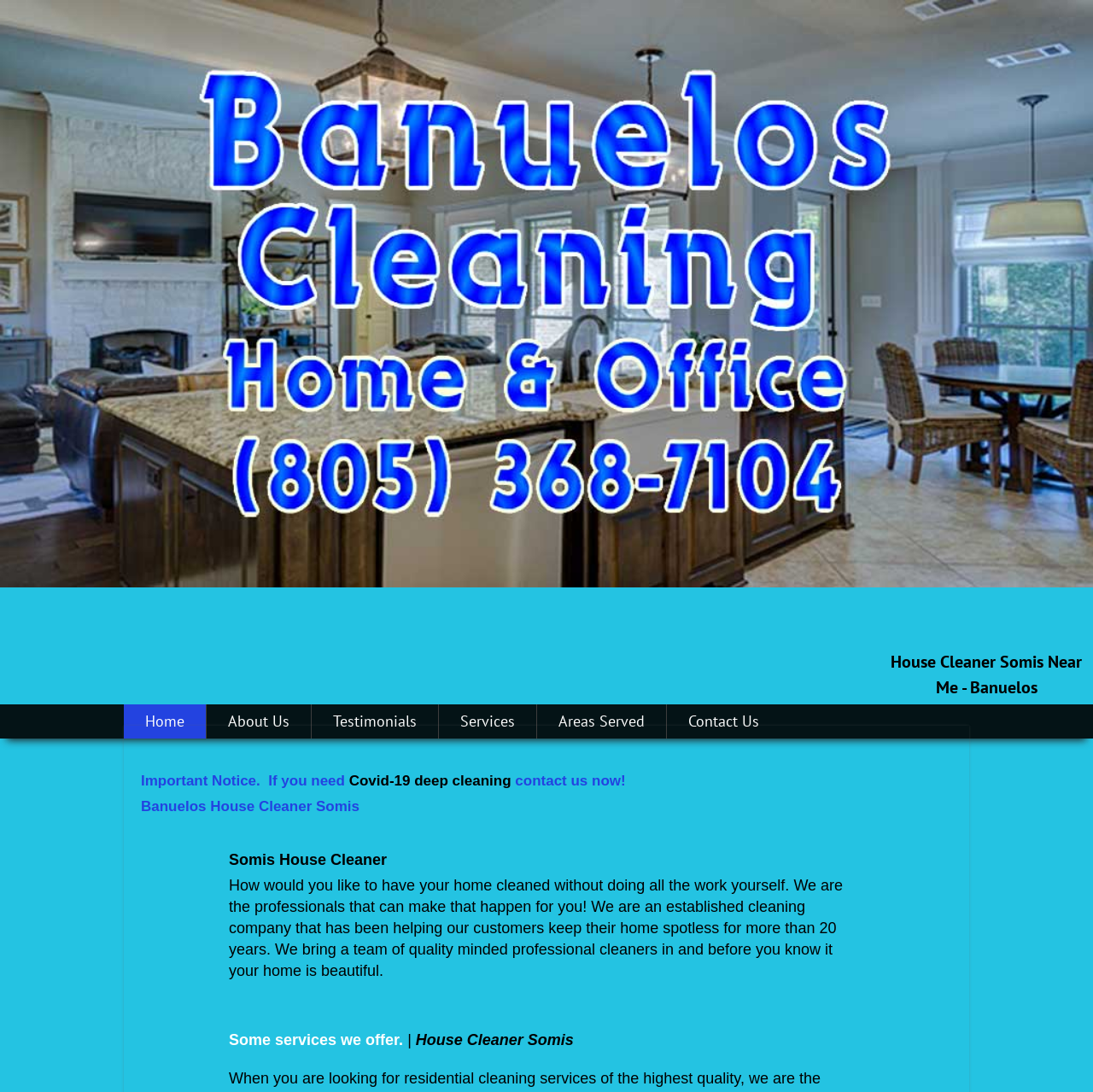Write a detailed summary of the webpage, including text, images, and layout.

This webpage is about Banuelos House Cleaner Somis, a cleaning company that has been in business for over 25 years. The page is dominated by a series of 30 identical images, likely a slideshow or a background image, that span the entire width of the page and take up about half of the screen.

At the top of the page, there is a heading that reads "House Cleaner Somis Near Me - Banuelos". Below this heading, there is a navigation menu with six links: "Home", "About Us", "Testimonials", "Services", "Areas Served", and "Contact Us".

Further down the page, there is a prominent notice that reads "Important Notice. If you need Covid-19 deep cleaning contact us now! Banuelos House Cleaner Somis". This notice contains a link to "Covid-19 deep cleaning" and is followed by a brief introduction to the company.

The main content of the page is a paragraph of text that describes the company's services and benefits. It explains that the company can help customers keep their homes clean without doing all the work themselves and highlights their team of professional cleaners.

Below this paragraph, there is a subheading that reads "Some services we offer" followed by a list of services, including a link to "House Cleaner Somis".